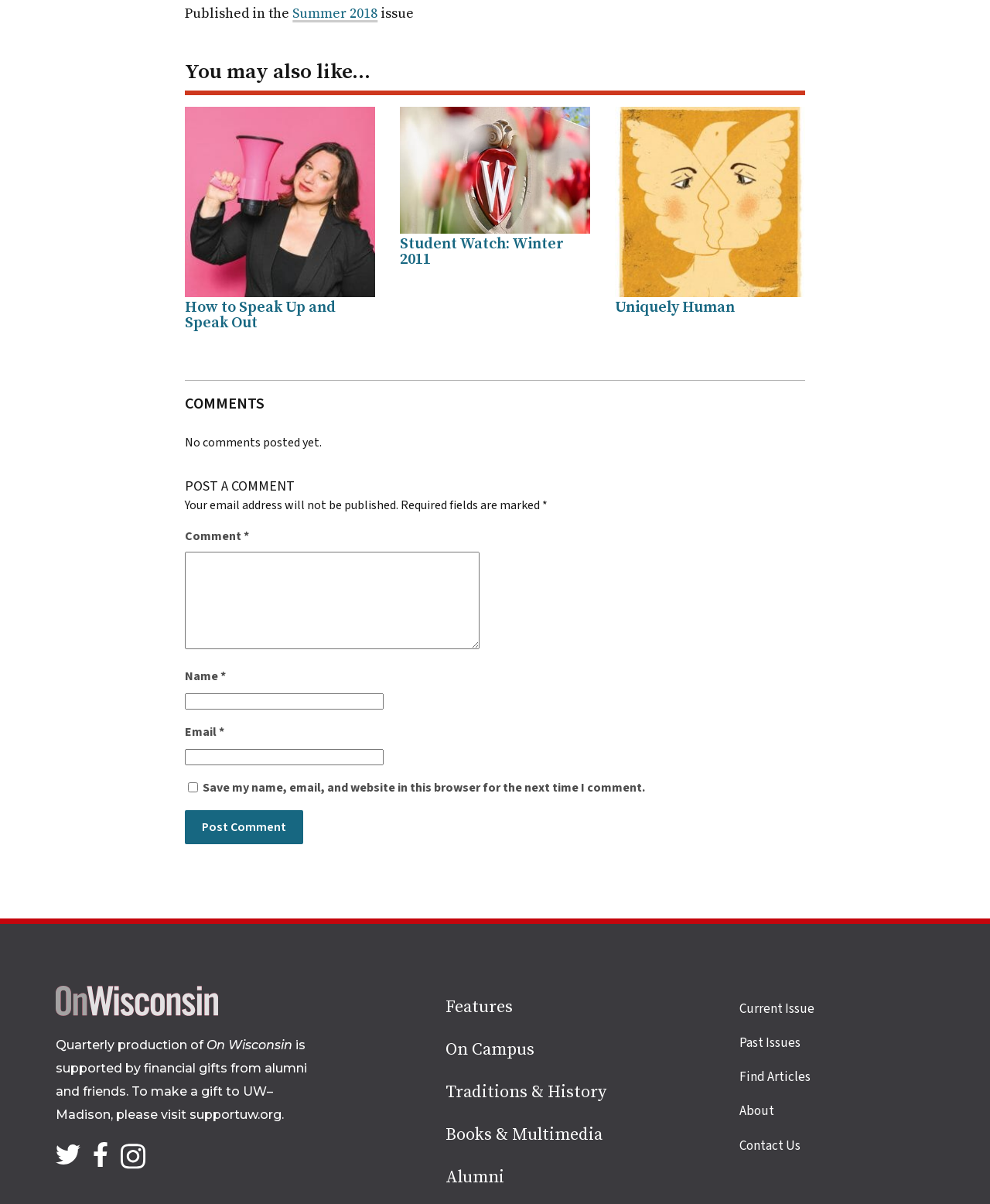Provide a brief response in the form of a single word or phrase:
What is the purpose of the 'Post Comment' button?

To submit a comment